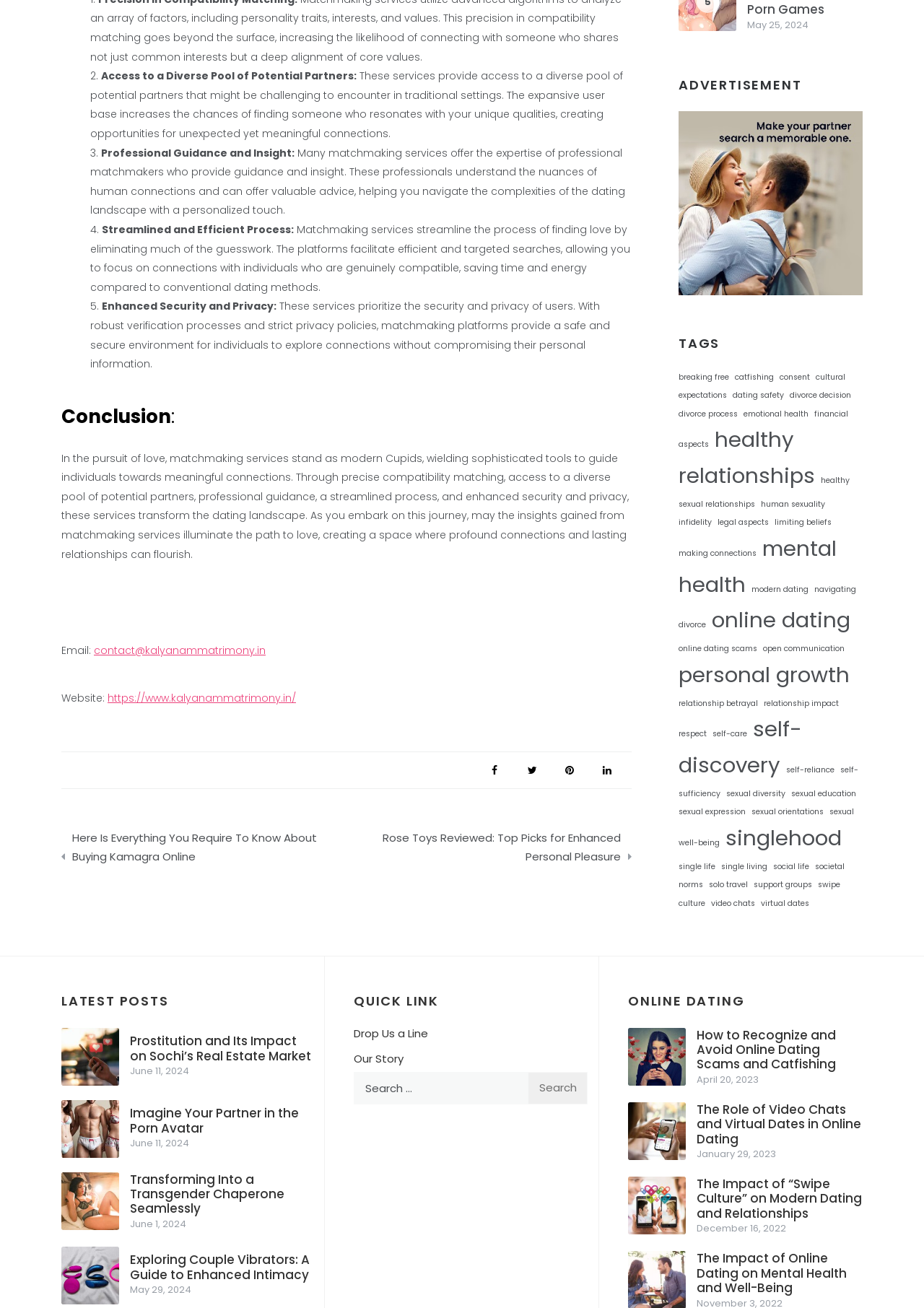Using the description "contact@kalyanammatrimony.in", predict the bounding box of the relevant HTML element.

[0.102, 0.492, 0.288, 0.503]